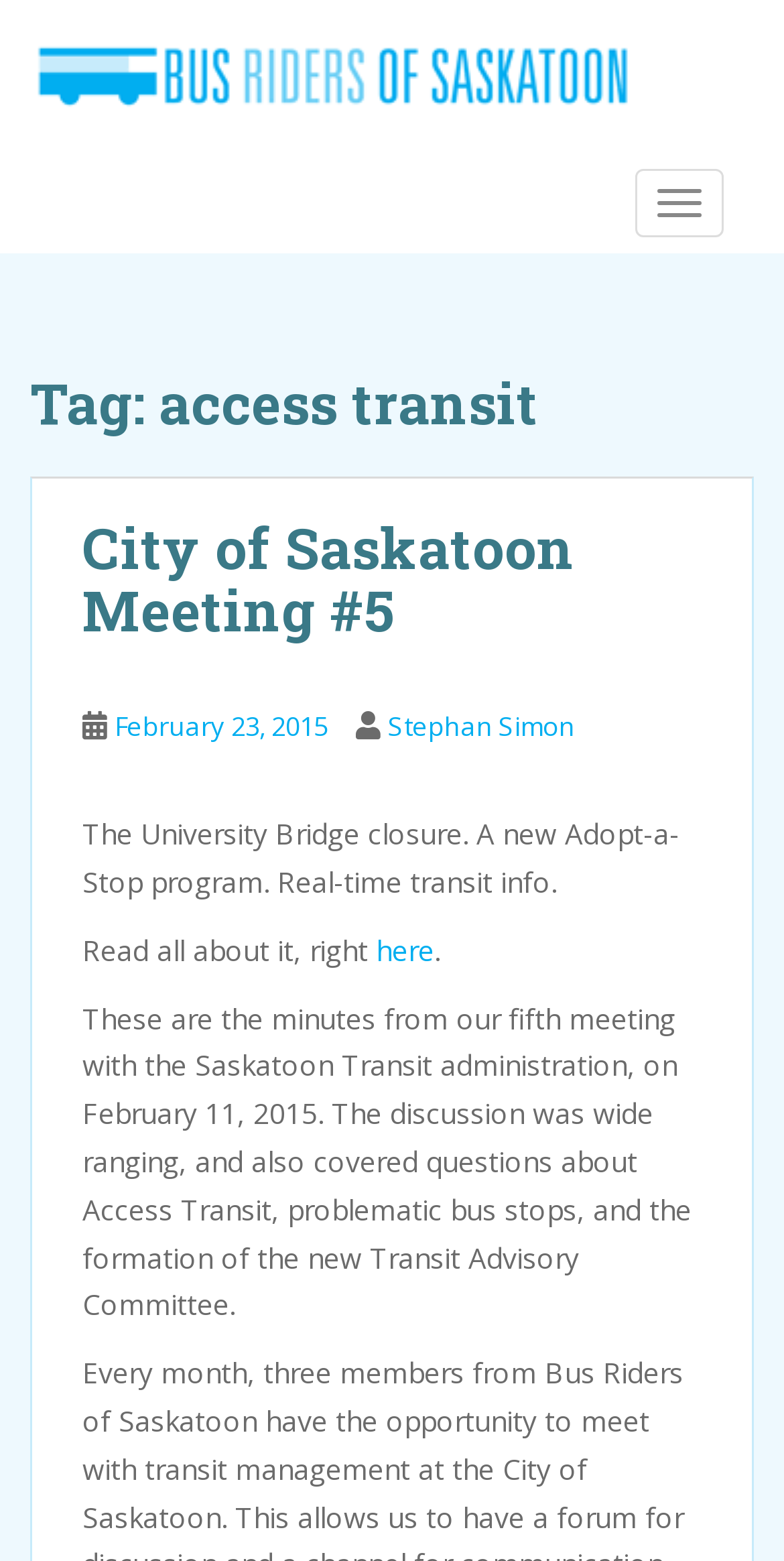Given the description of a UI element: "February 23, 2015February 23, 2015", identify the bounding box coordinates of the matching element in the webpage screenshot.

[0.146, 0.454, 0.418, 0.477]